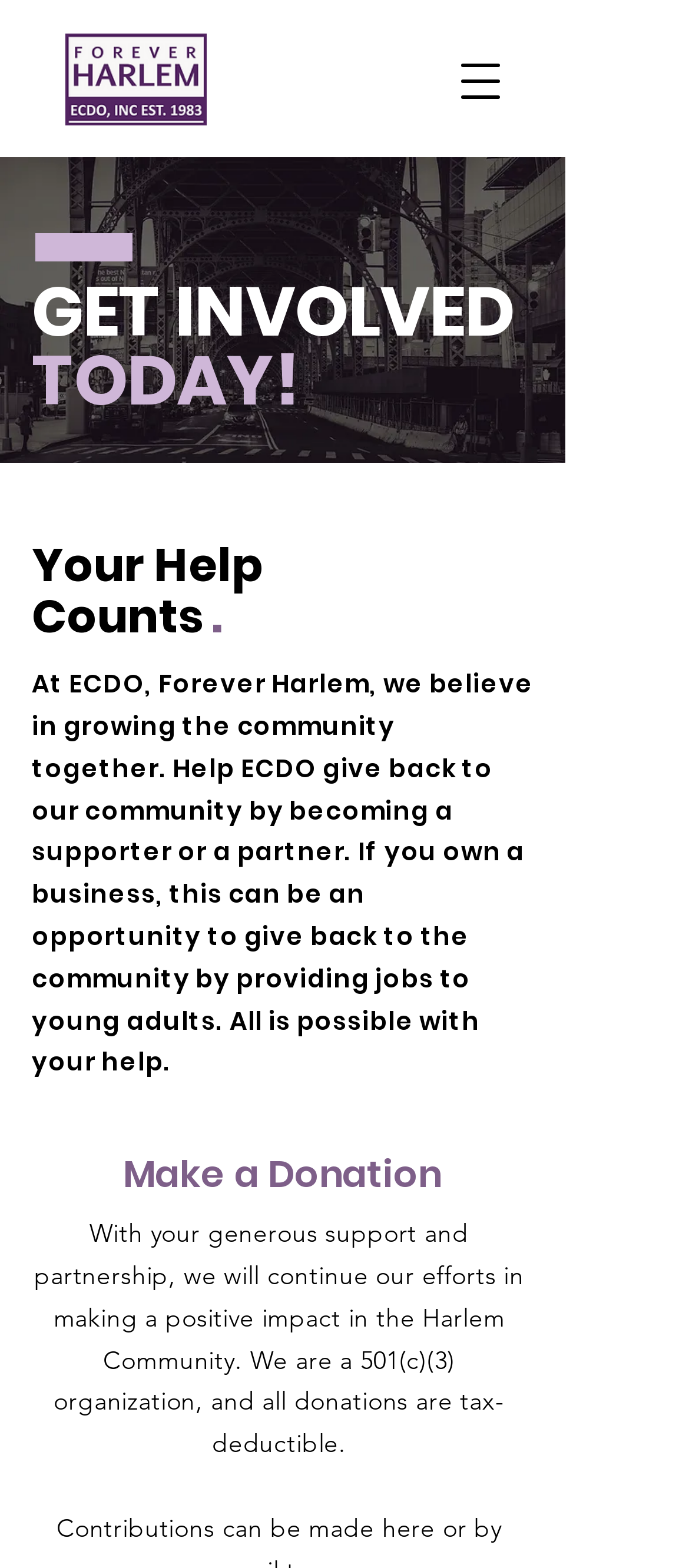What is the name of the organization?
Answer with a single word or short phrase according to what you see in the image.

ECDO